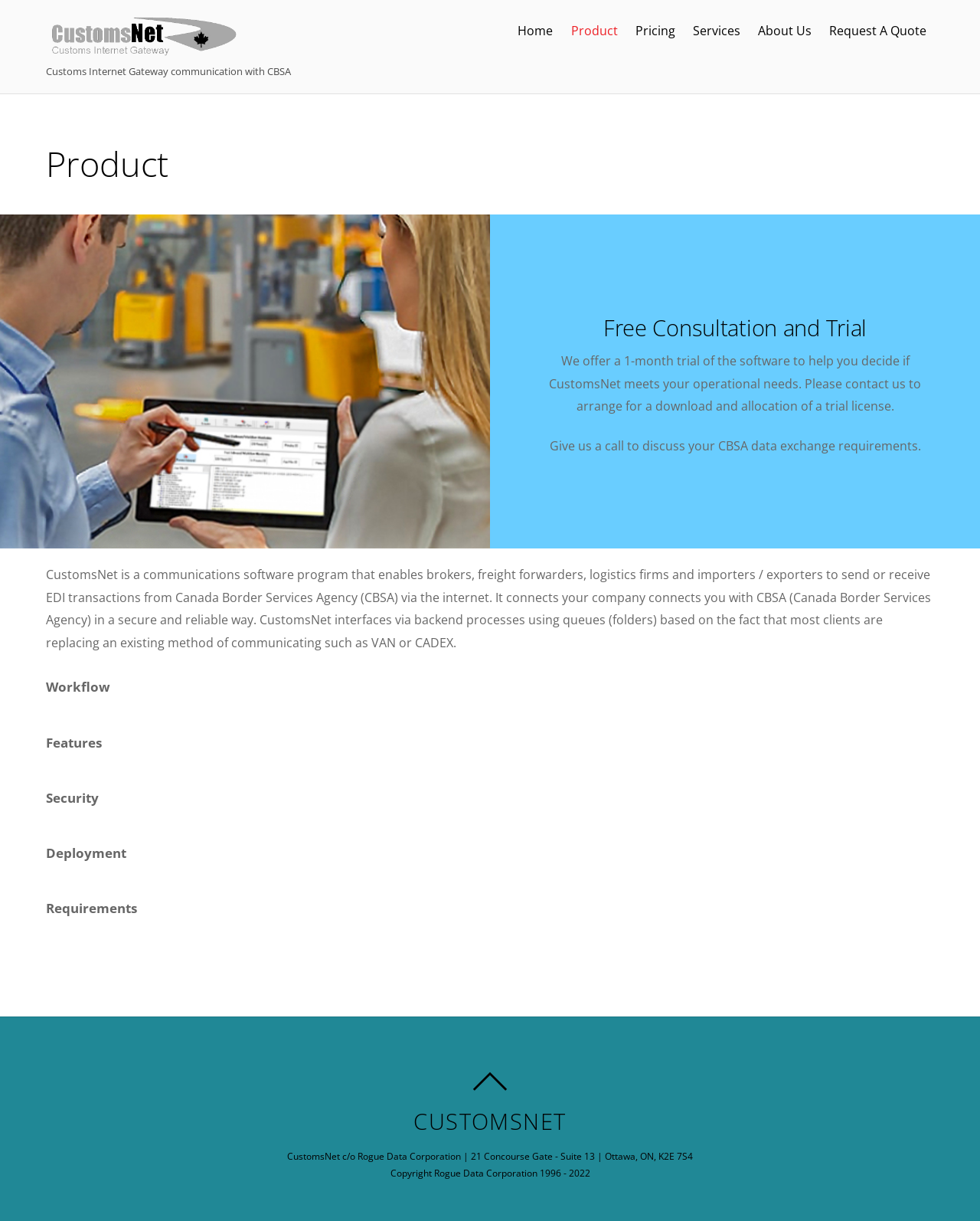Indicate the bounding box coordinates of the element that must be clicked to execute the instruction: "Click on the 'Security' link". The coordinates should be given as four float numbers between 0 and 1, i.e., [left, top, right, bottom].

[0.047, 0.641, 0.953, 0.666]